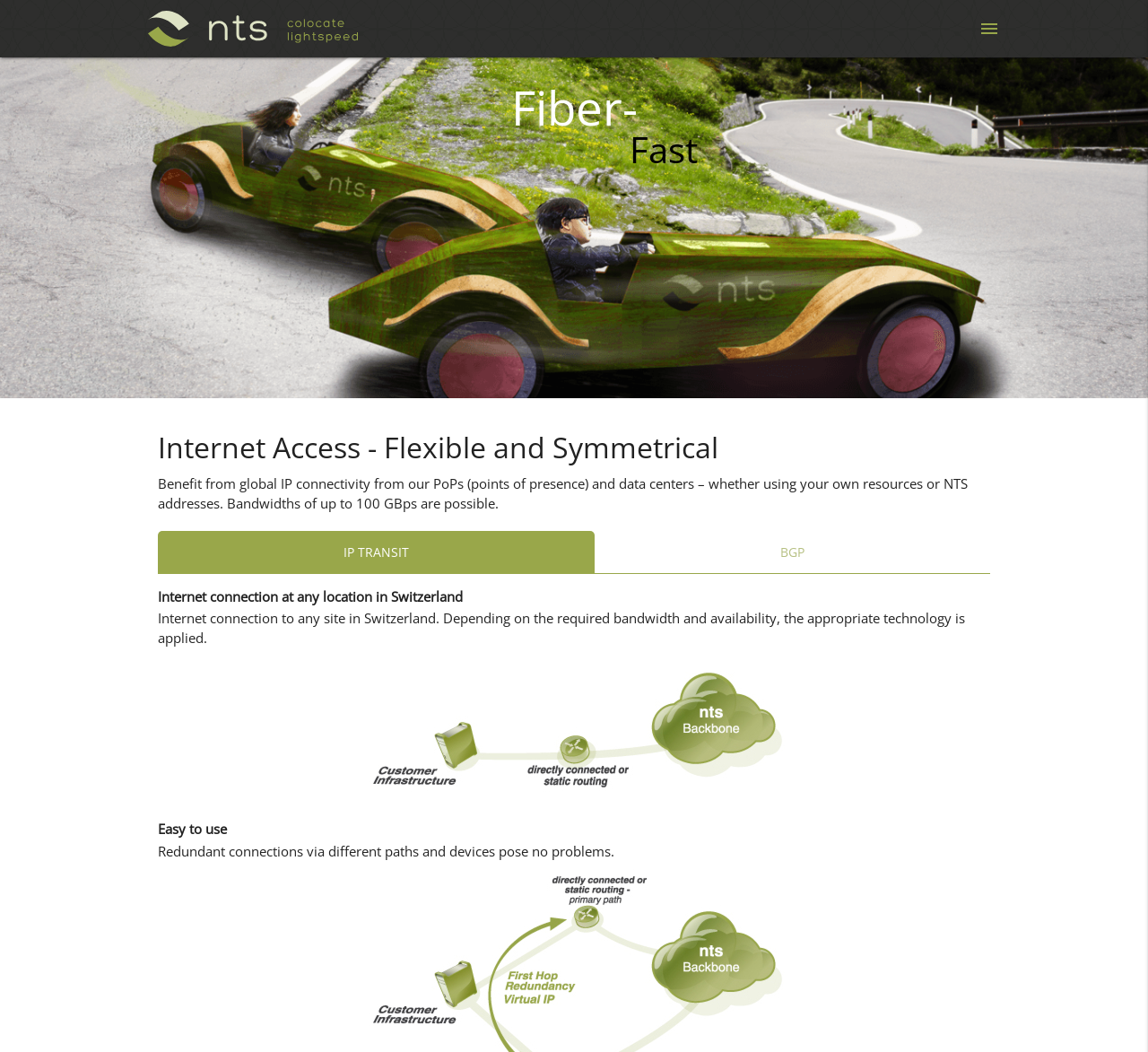Analyze the image and deliver a detailed answer to the question: What is the advantage of the internet connection?

The advantage of the internet connection is that it allows for redundant connections via different paths and devices, which pose no problems, as mentioned in the text 'Redundant connections via different paths and devices pose no problems'.